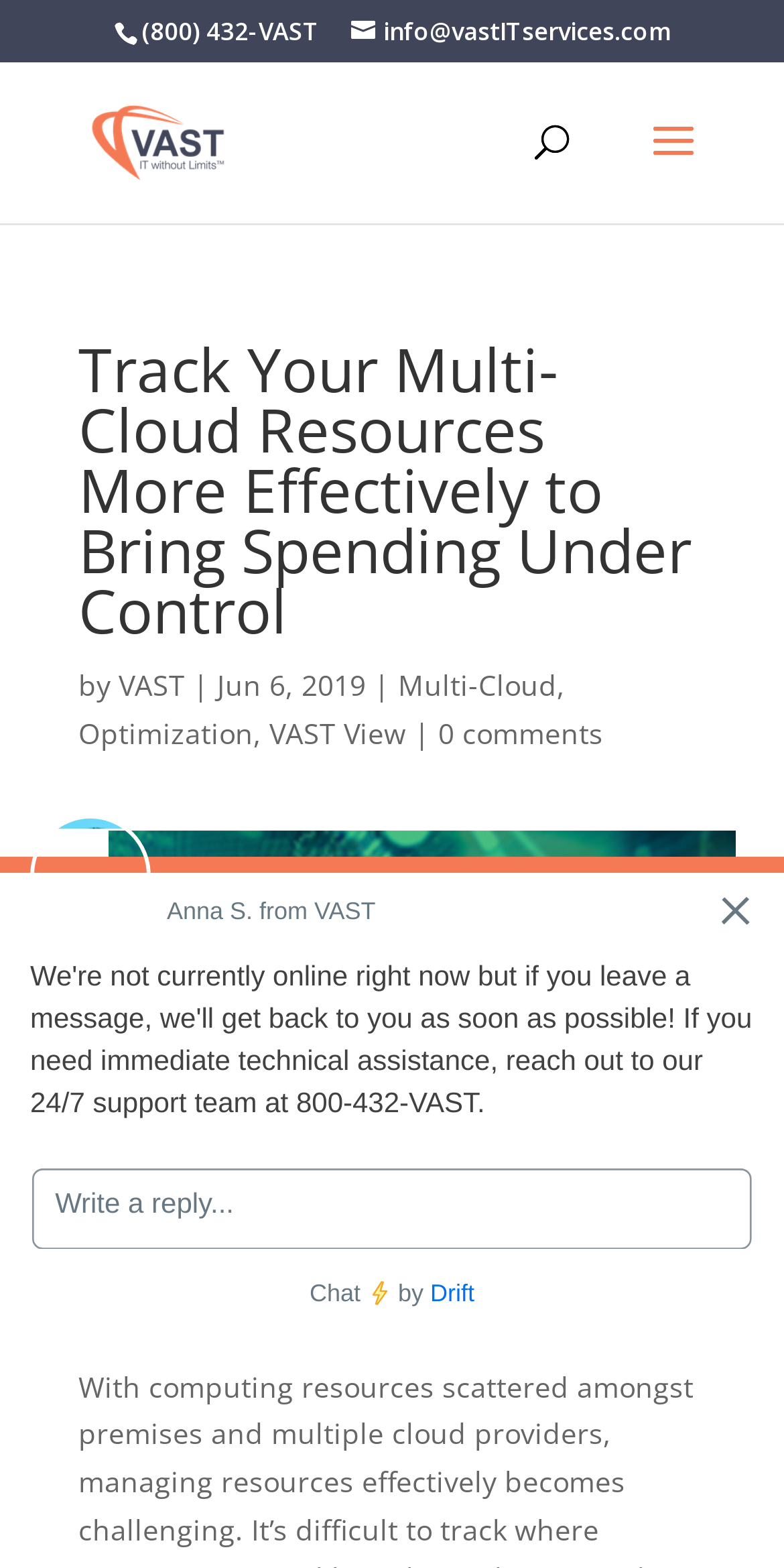Locate the bounding box coordinates of the element's region that should be clicked to carry out the following instruction: "read the article". The coordinates need to be four float numbers between 0 and 1, i.e., [left, top, right, bottom].

[0.1, 0.217, 0.9, 0.422]